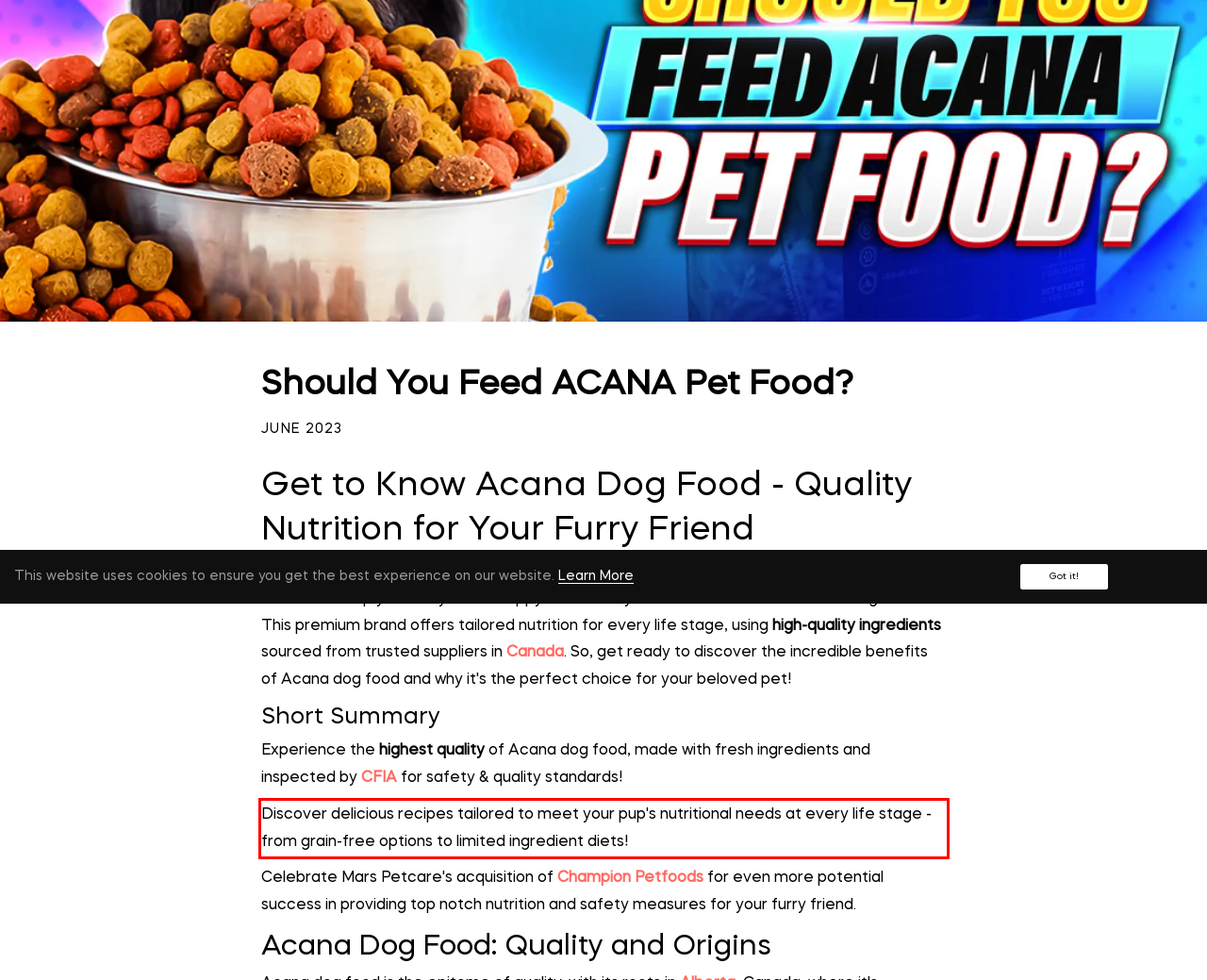You have a screenshot of a webpage with a UI element highlighted by a red bounding box. Use OCR to obtain the text within this highlighted area.

Discover delicious recipes tailored to meet your pup's nutritional needs at every life stage - from grain-free options to limited ingredient diets!